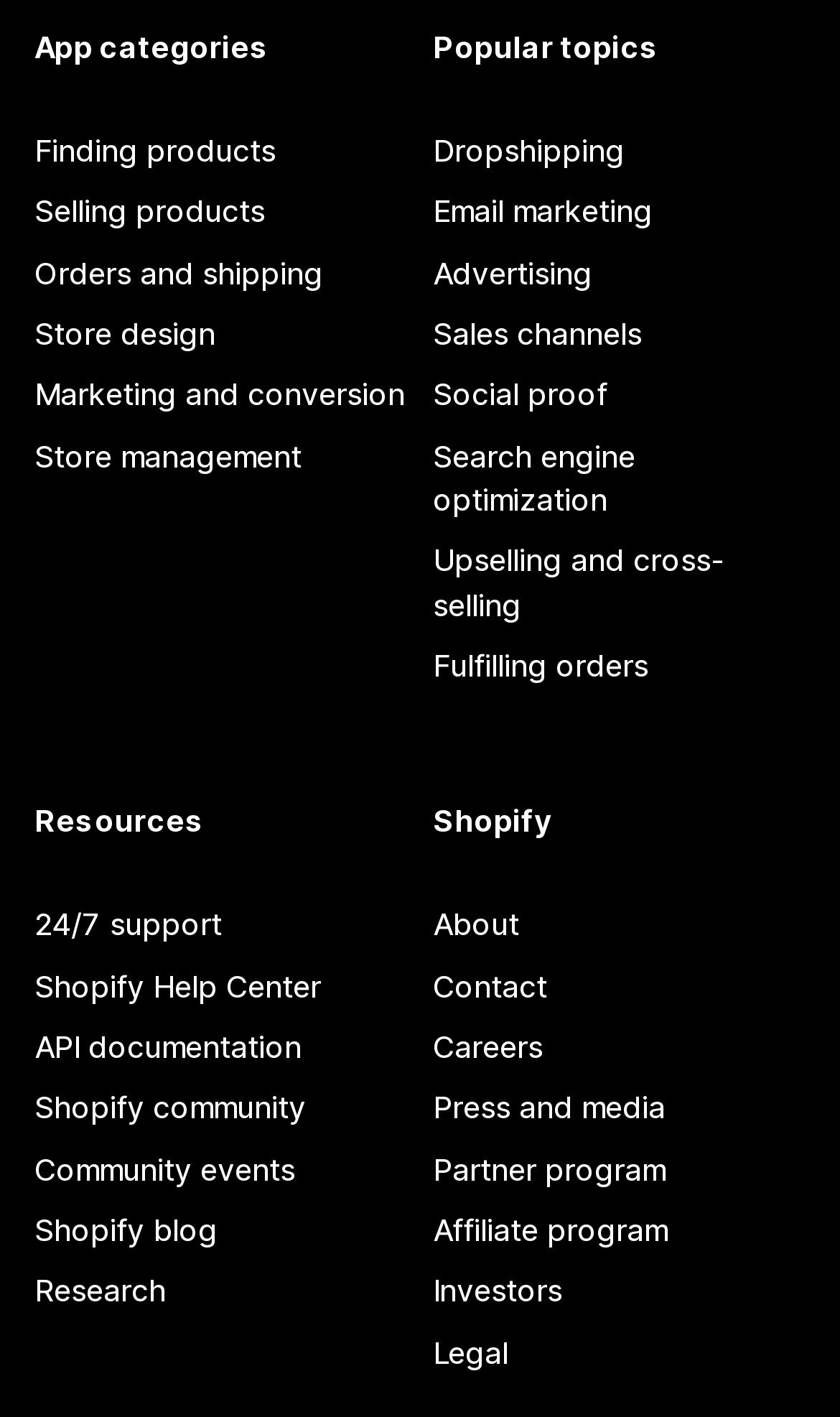Please specify the bounding box coordinates of the clickable region to carry out the following instruction: "Get 24/7 support". The coordinates should be four float numbers between 0 and 1, in the format [left, top, right, bottom].

[0.041, 0.632, 0.485, 0.675]